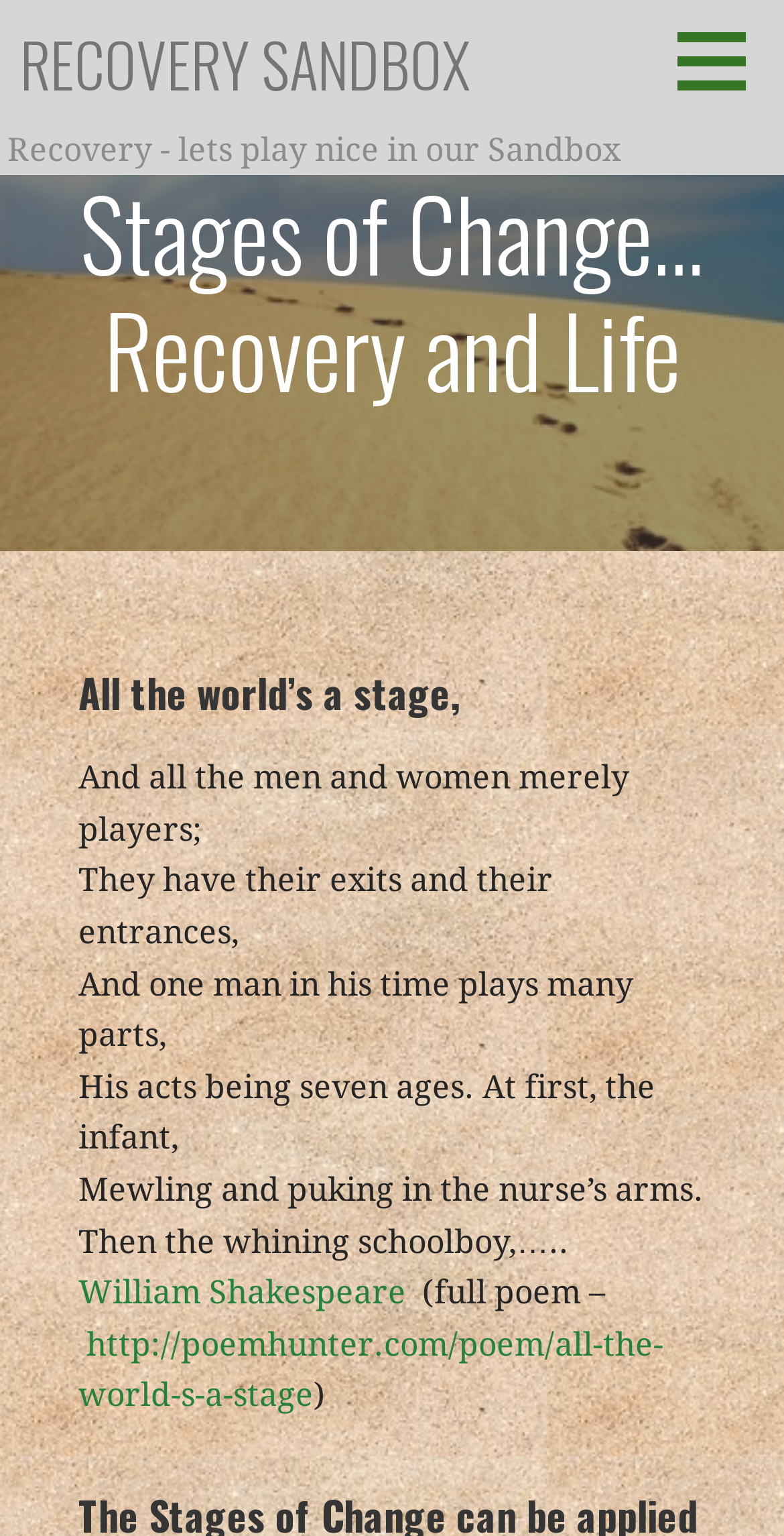What is the bounding box coordinate of the 'Stages of Change… Recovery and Life' heading?
Using the image, answer in one word or phrase.

[0.051, 0.114, 0.949, 0.265]